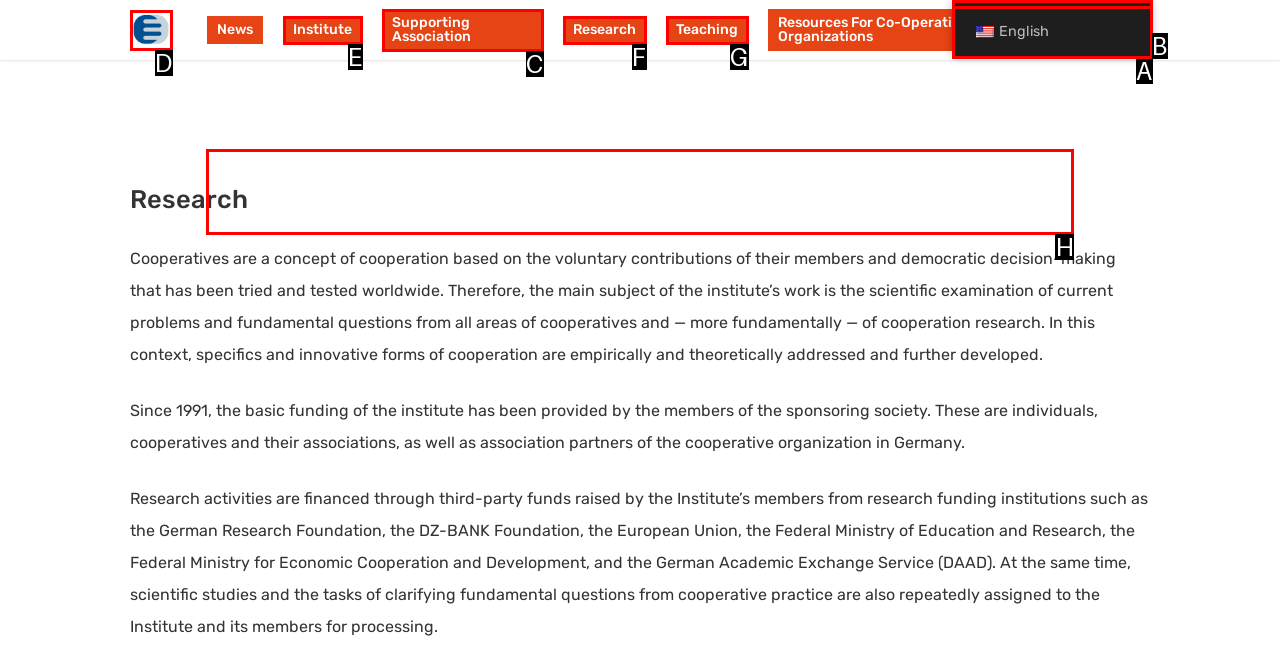Based on the element described as: alt="Berlin Institute for Co-operative Studies"
Find and respond with the letter of the correct UI element.

D